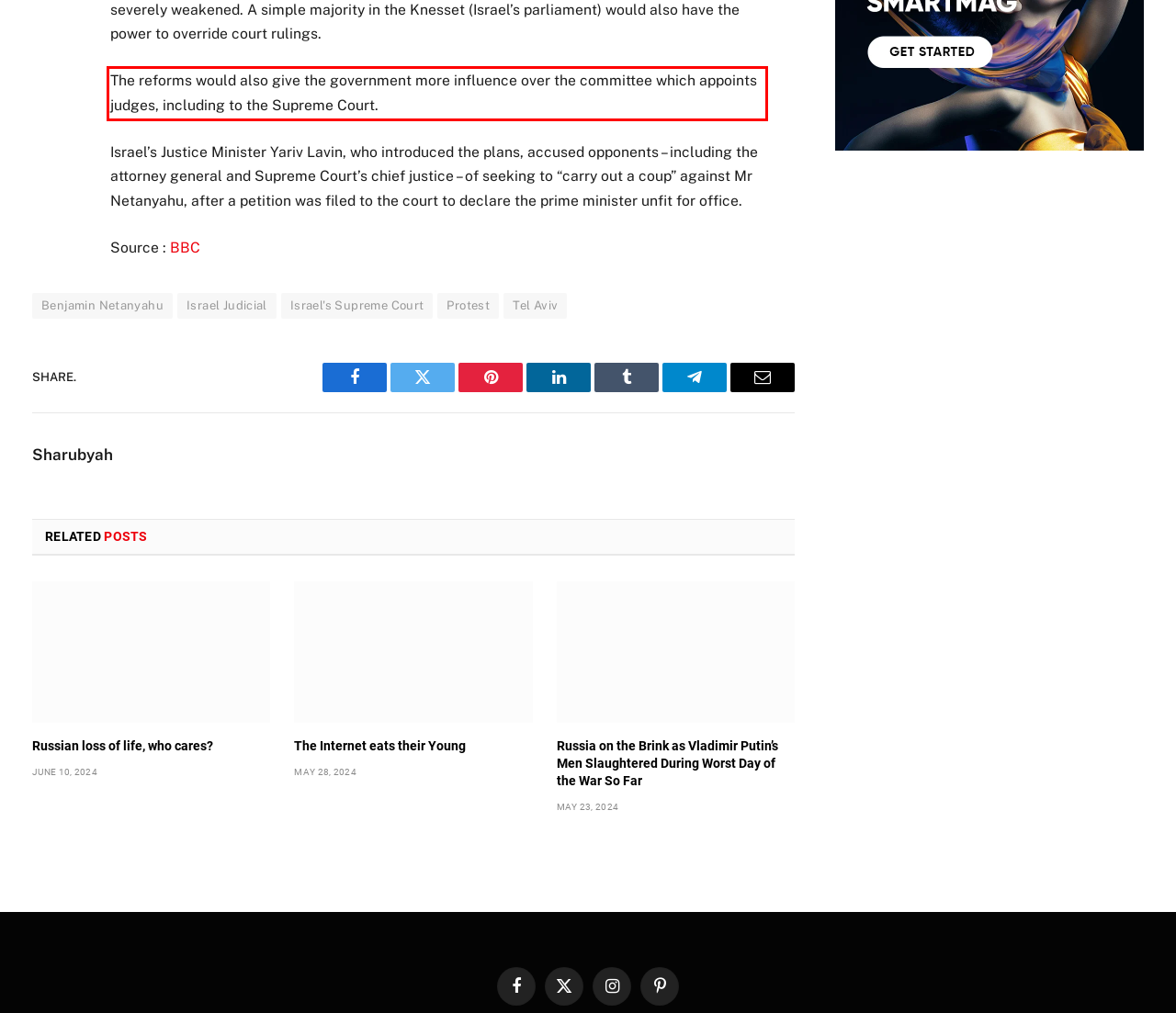Please perform OCR on the UI element surrounded by the red bounding box in the given webpage screenshot and extract its text content.

The reforms would also give the government more influence over the committee which appoints judges, including to the Supreme Court.